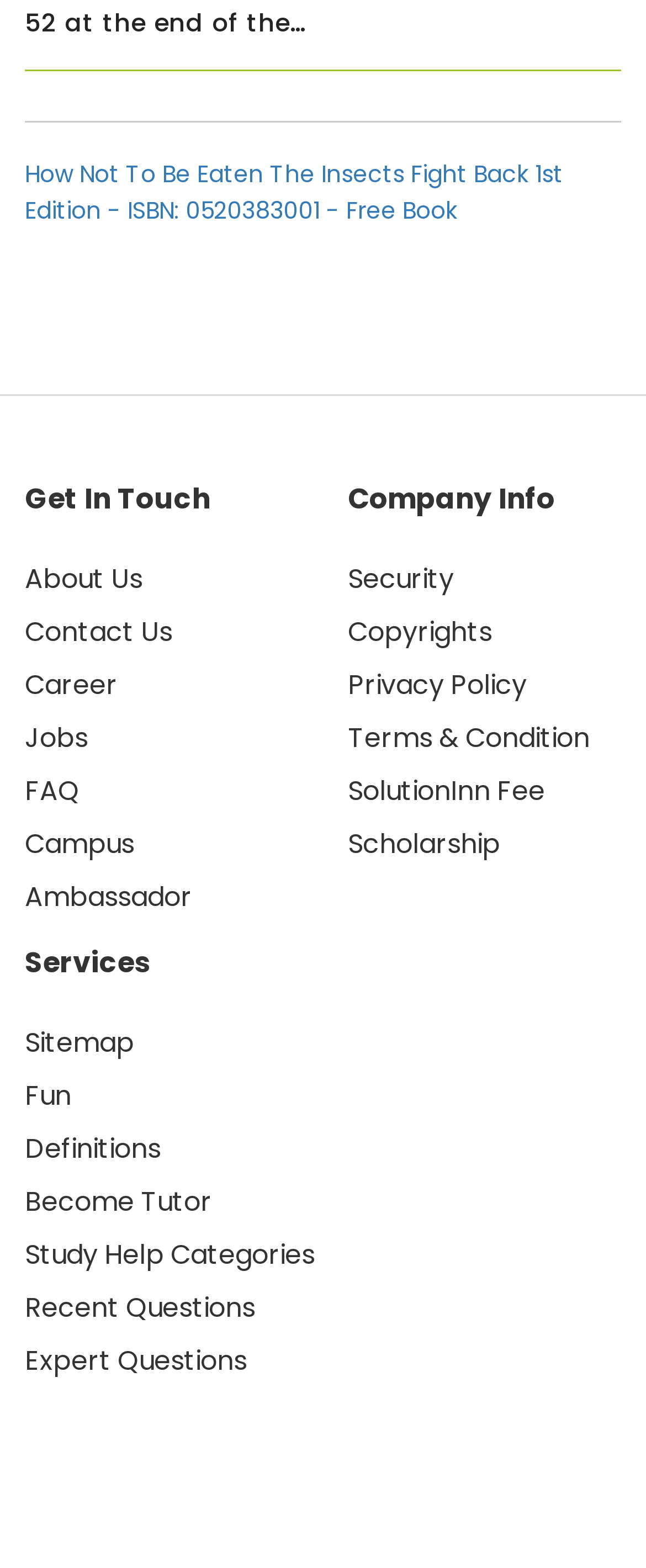Please specify the bounding box coordinates of the region to click in order to perform the following instruction: "Learn about the company".

[0.038, 0.357, 0.221, 0.381]